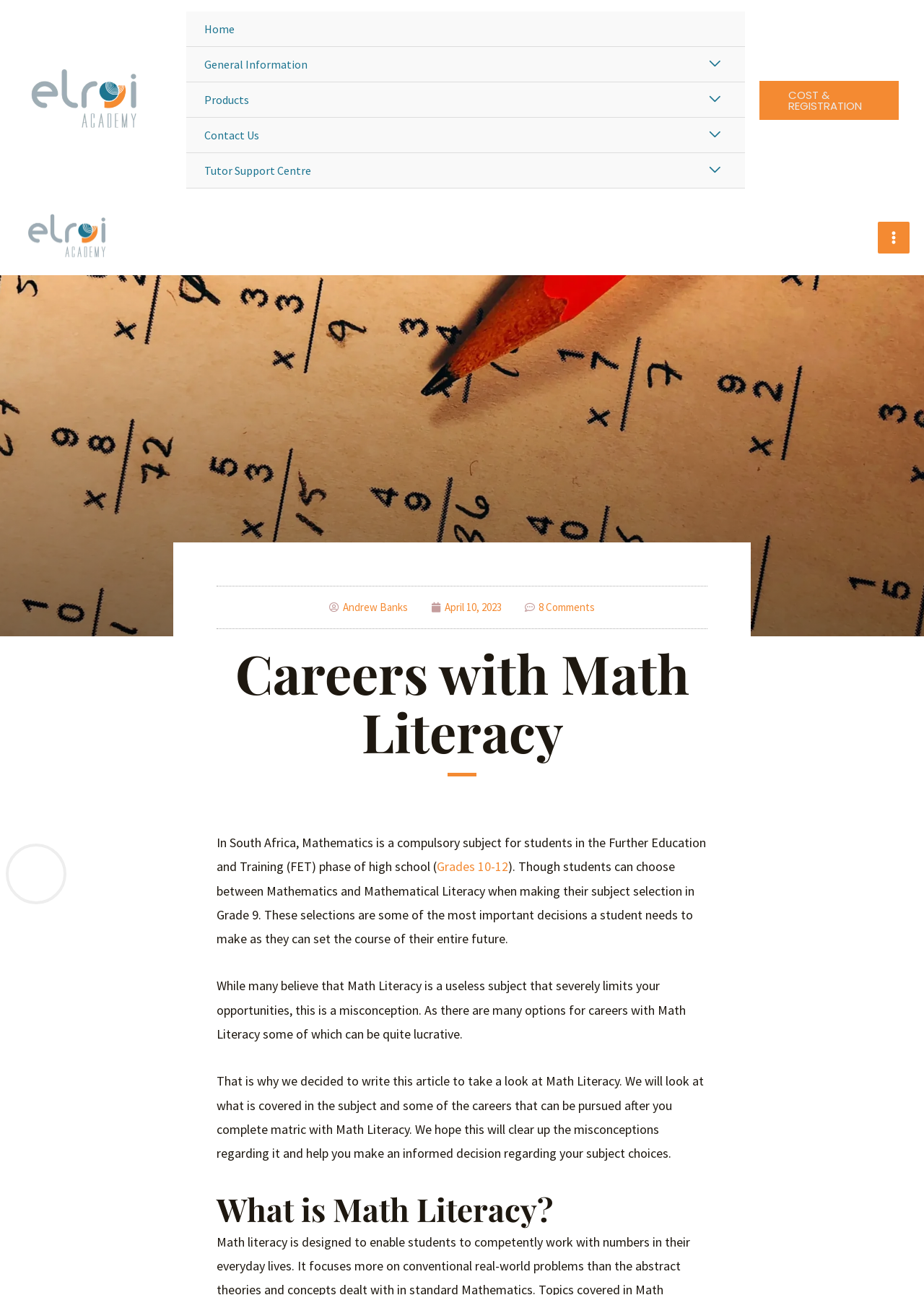Identify the webpage's primary heading and generate its text.

Careers with Math Literacy